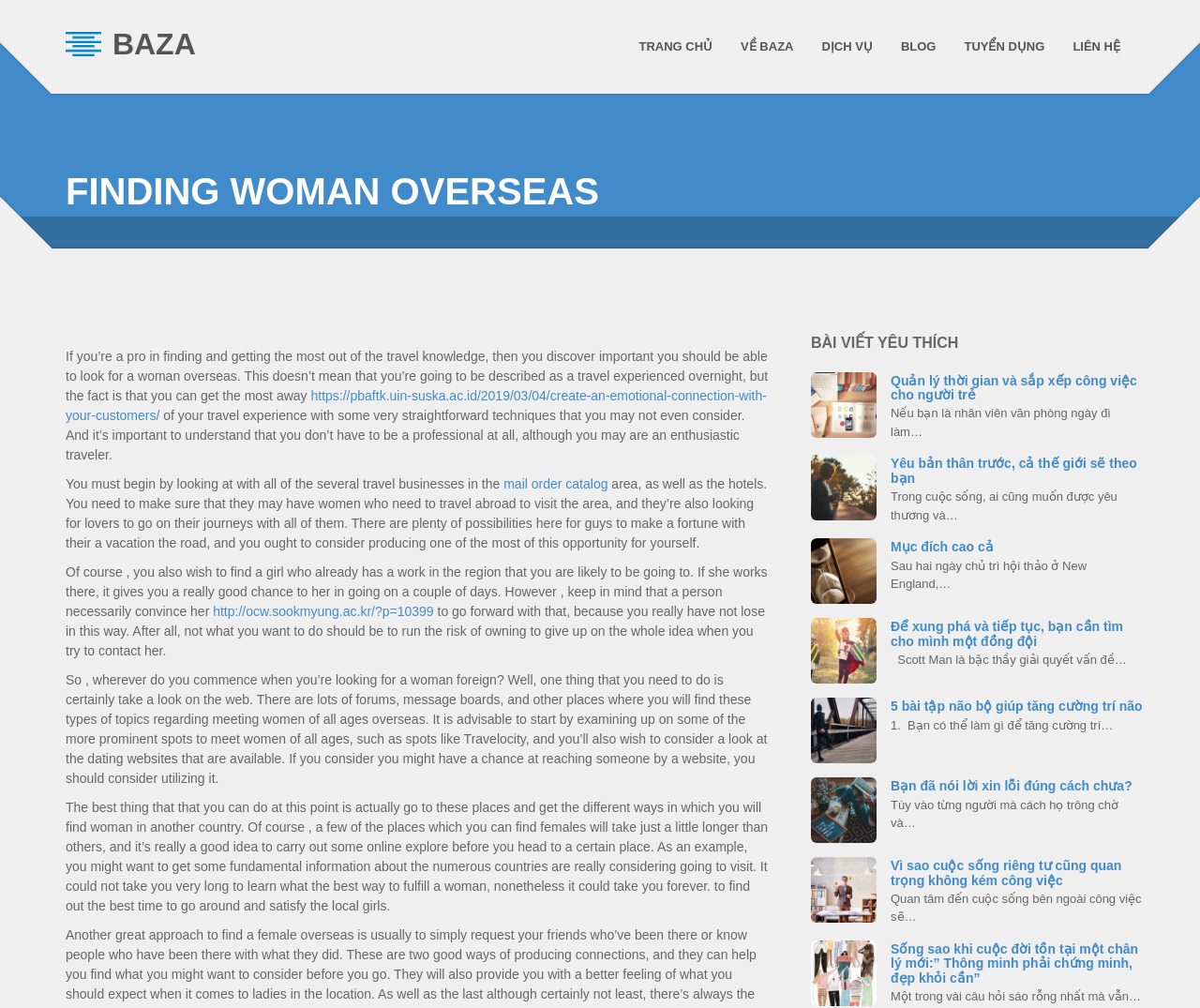What type of websites are recommended to find a woman overseas?
Please provide a single word or phrase based on the screenshot.

Travelocity and dating websites